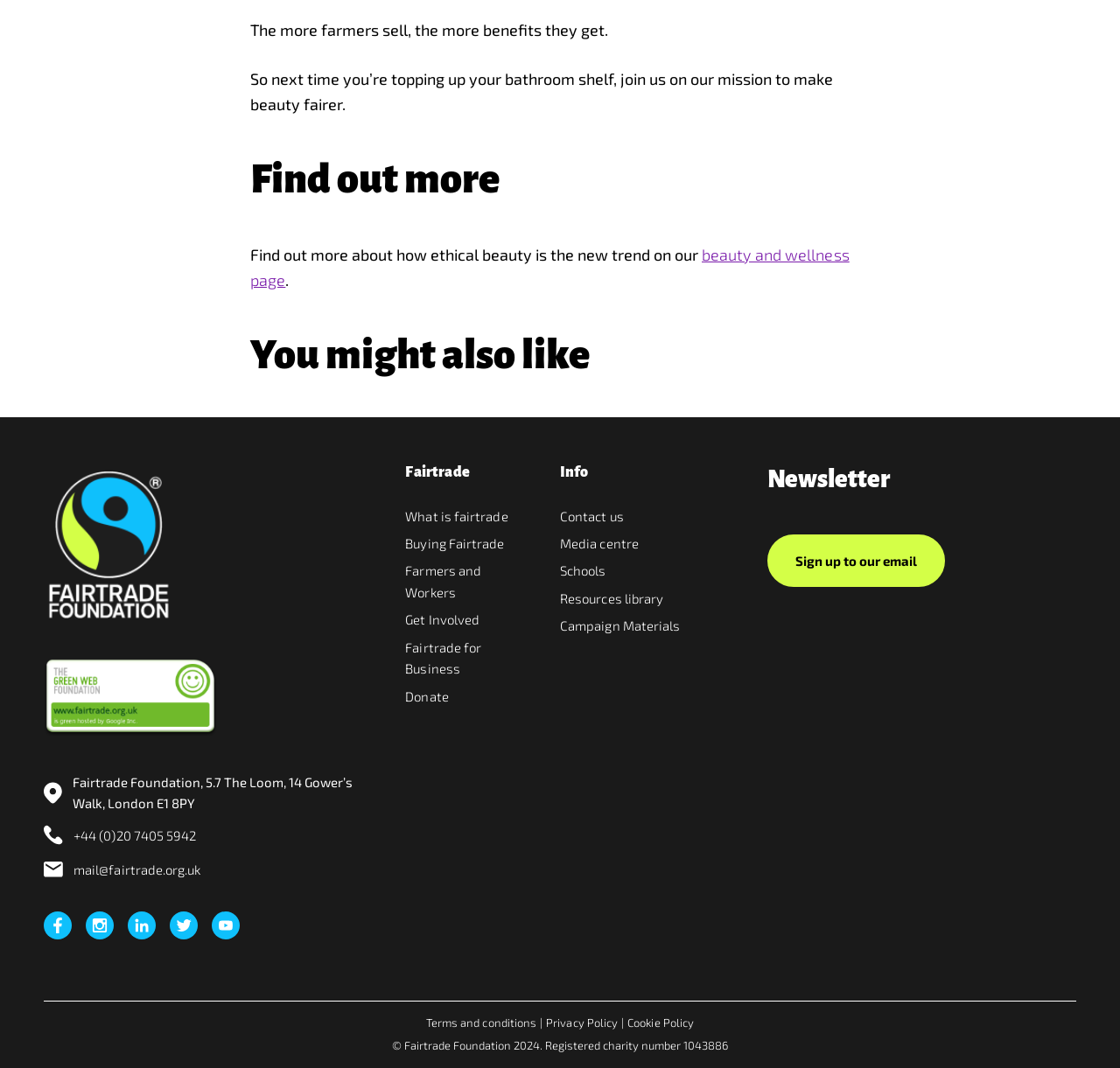Please identify the bounding box coordinates of the element I need to click to follow this instruction: "Check the Classifieds section".

None